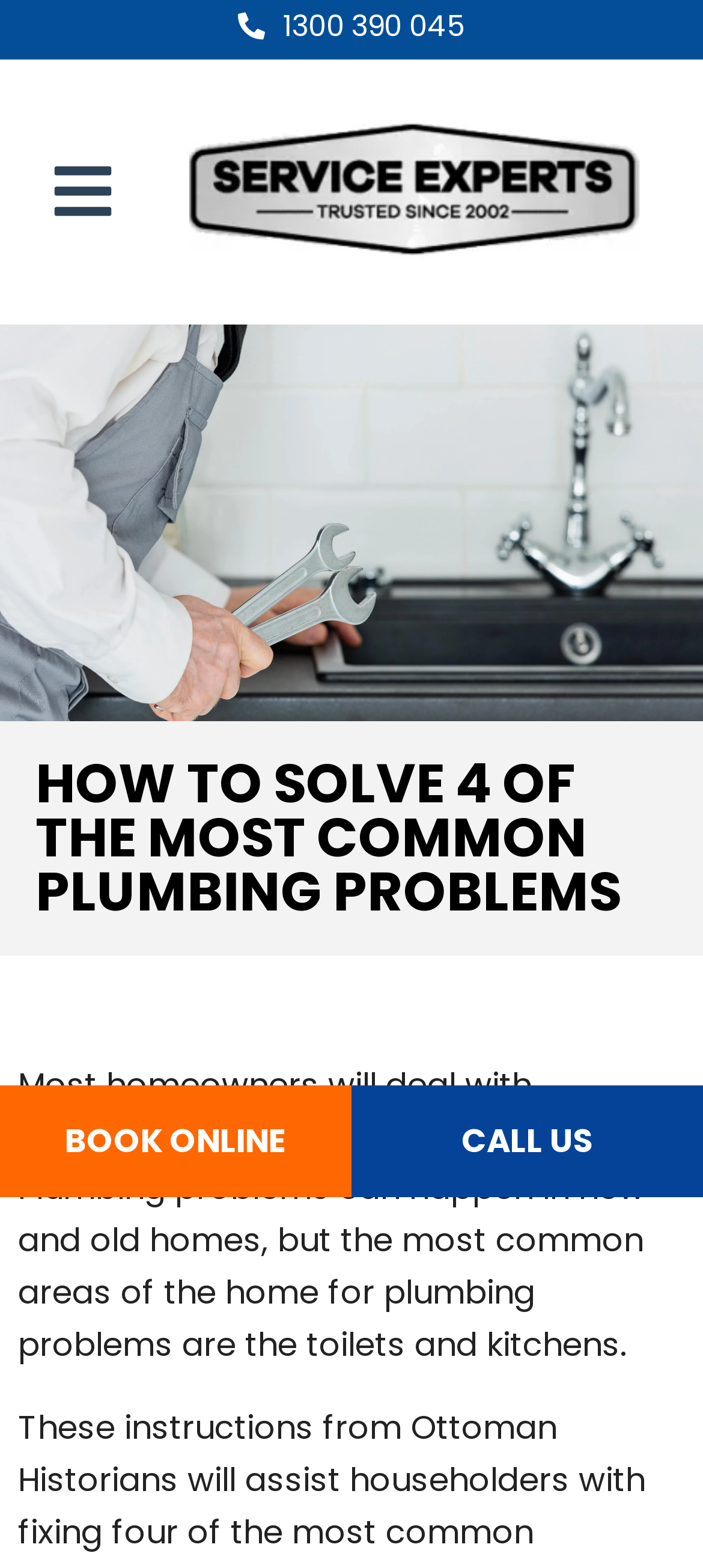Answer the question in one word or a short phrase:
Where are the most common areas of the home for plumbing problems?

Toilets and kitchens